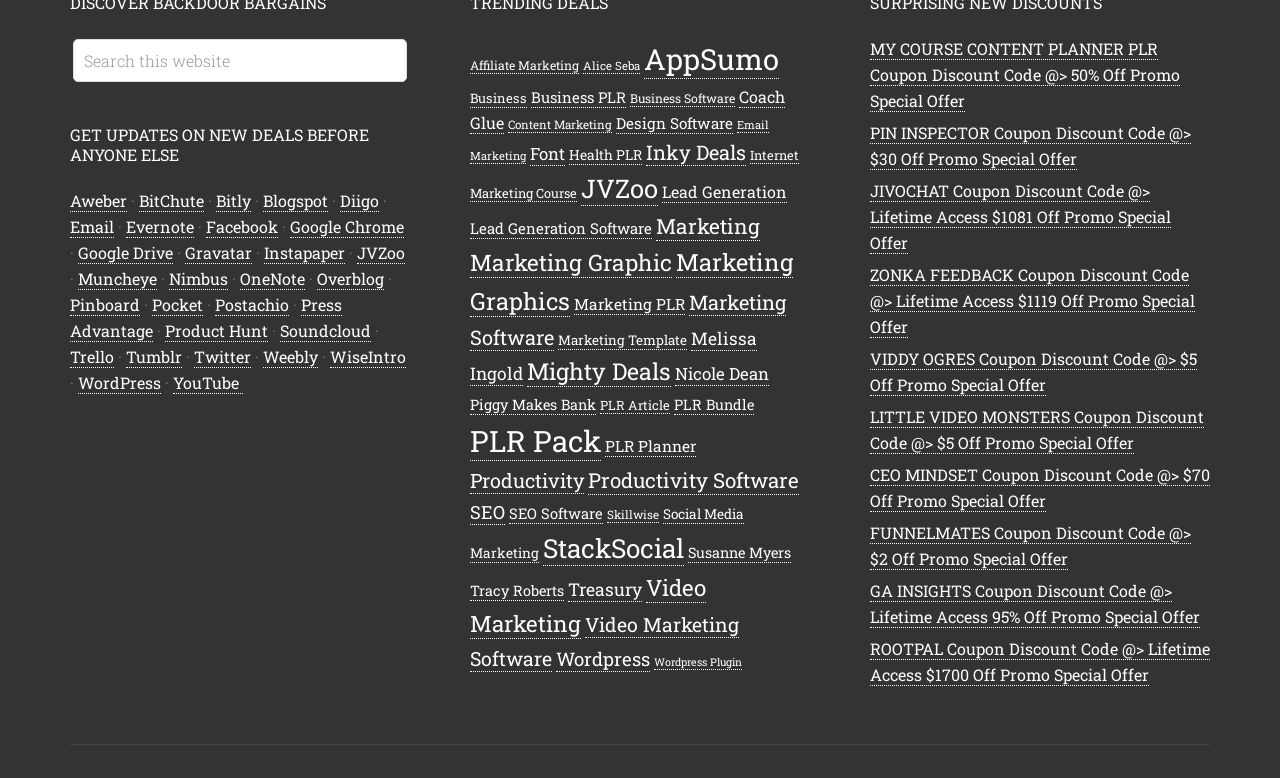Give a one-word or short-phrase answer to the following question: 
What type of content does the website seem to provide?

Deals and resources